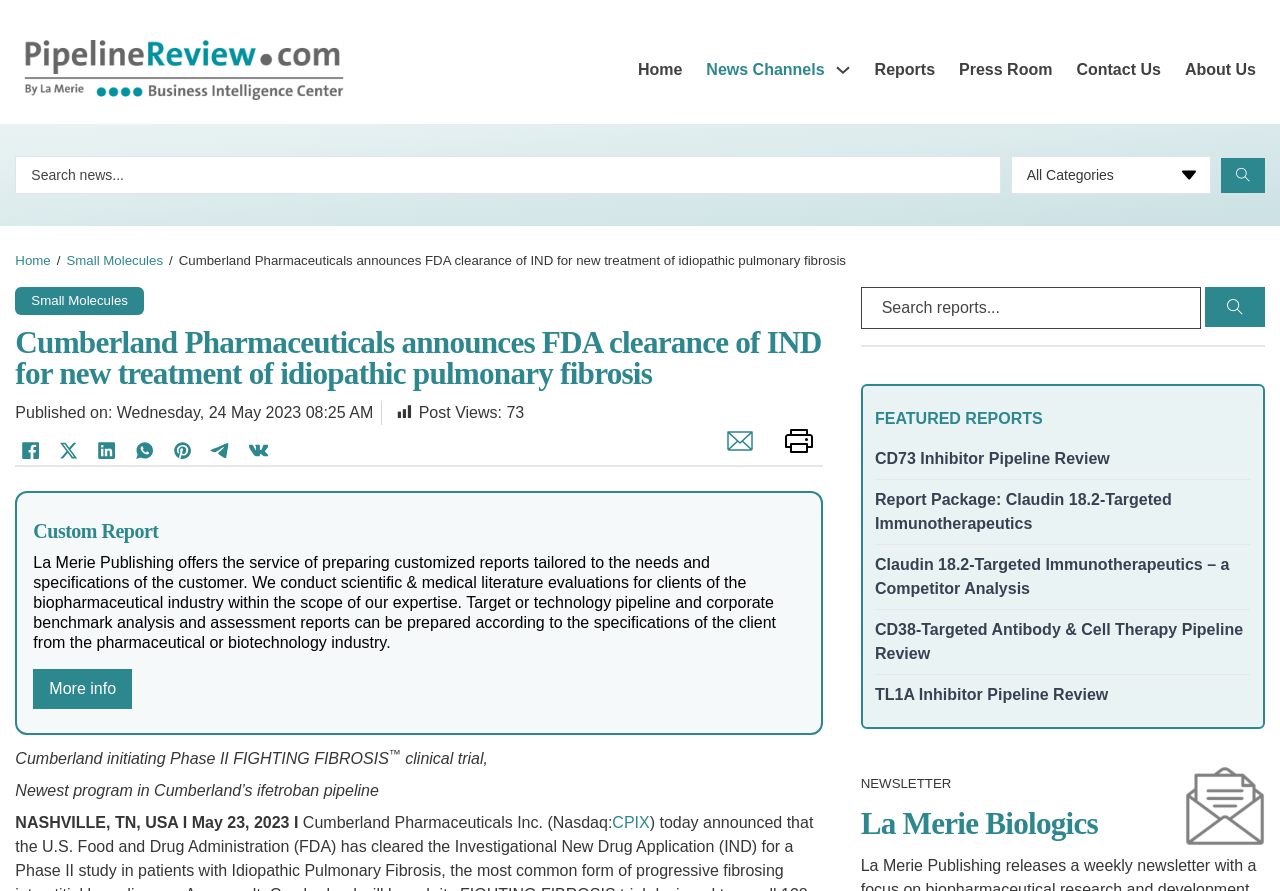Please analyze the image and provide a thorough answer to the question:
How many social media links are available?

The answer can be found by counting the number of link elements with images of social media platforms, such as Facebook, LinkedIn, WhatsApp, etc. located at the bottom of the webpage.